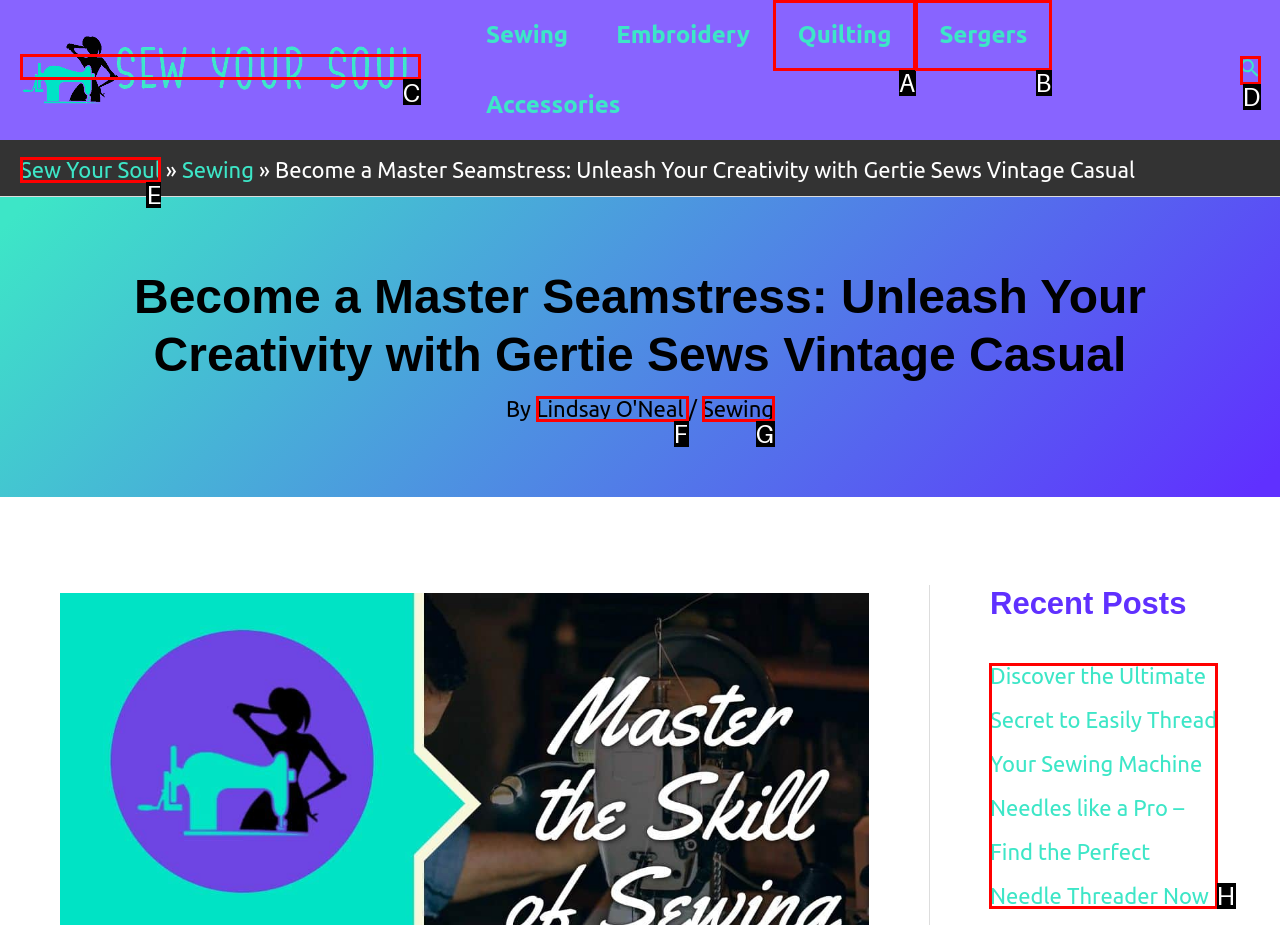Determine the correct UI element to click for this instruction: Read recent post about threading sewing machine needles. Respond with the letter of the chosen element.

H